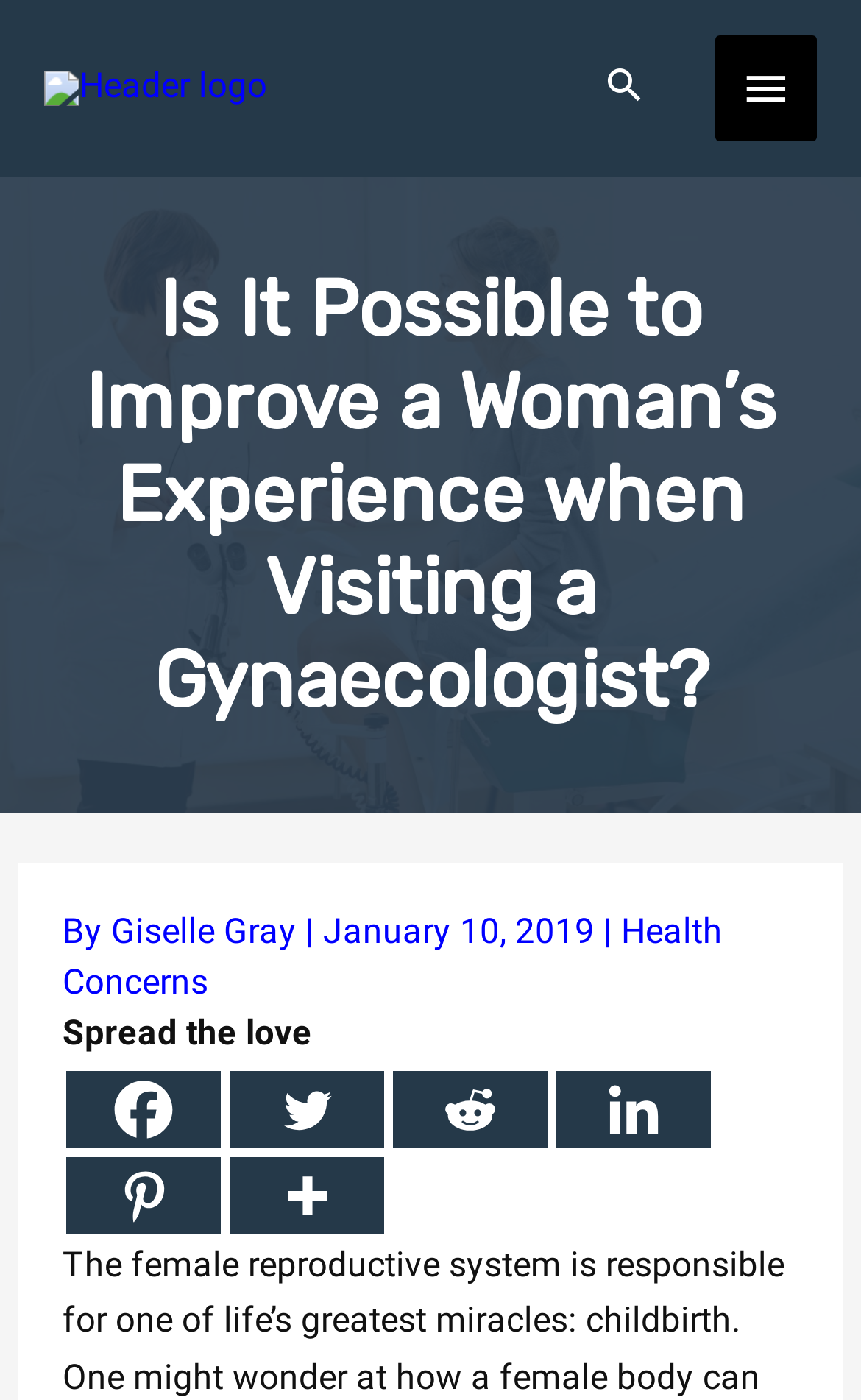Locate the bounding box coordinates of the element I should click to achieve the following instruction: "Read the article by Giselle Gray".

[0.129, 0.652, 0.355, 0.68]